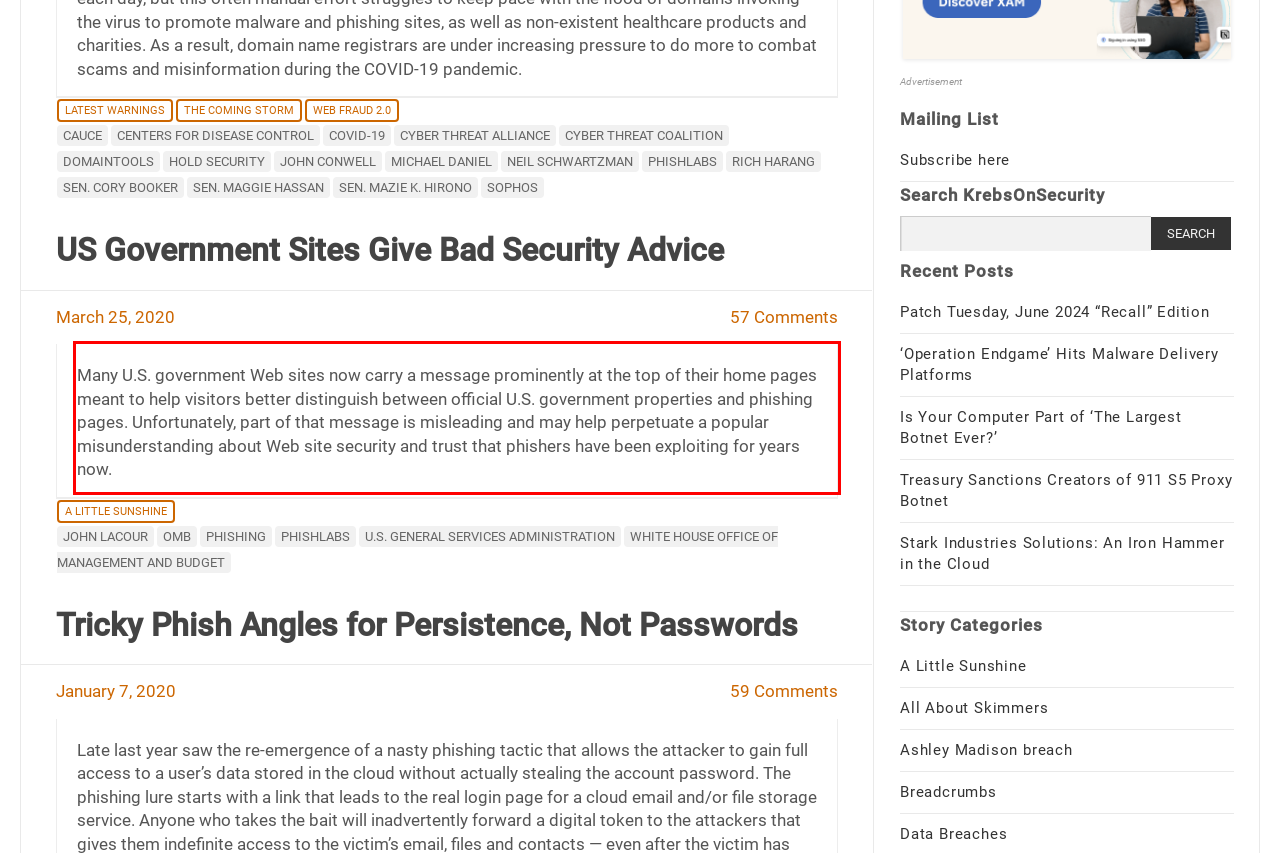Look at the screenshot of the webpage, locate the red rectangle bounding box, and generate the text content that it contains.

Many U.S. government Web sites now carry a message prominently at the top of their home pages meant to help visitors better distinguish between official U.S. government properties and phishing pages. Unfortunately, part of that message is misleading and may help perpetuate a popular misunderstanding about Web site security and trust that phishers have been exploiting for years now.